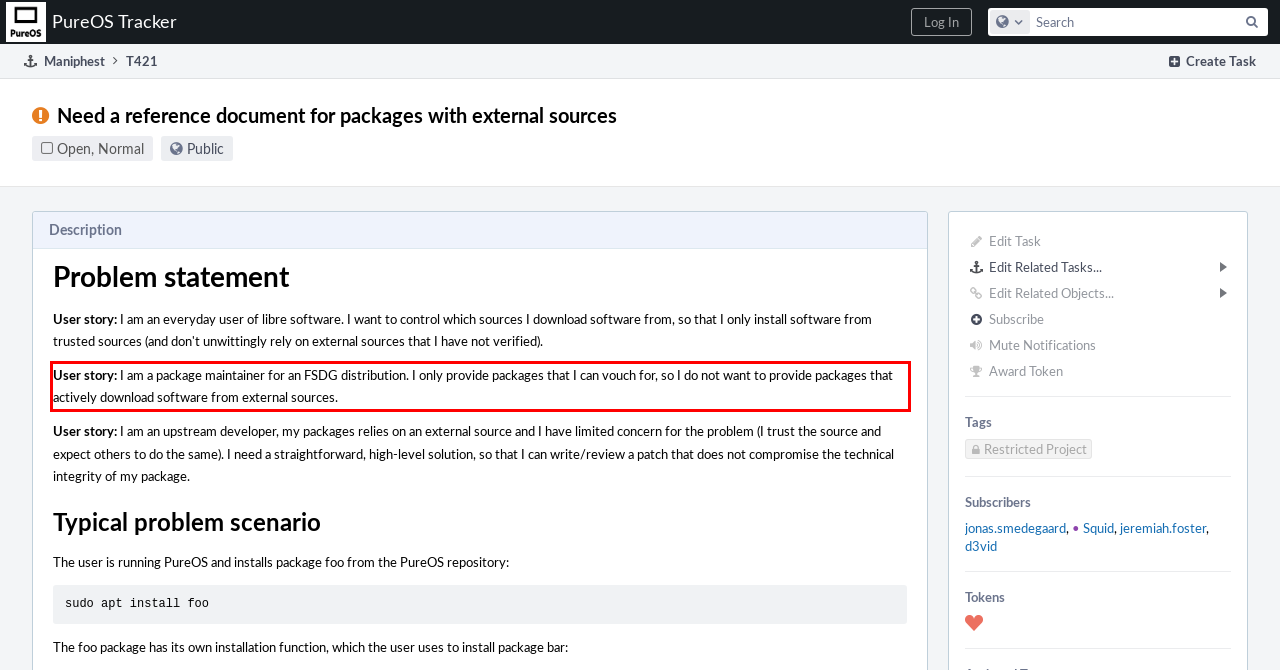Please use OCR to extract the text content from the red bounding box in the provided webpage screenshot.

User story: I am a package maintainer for an FSDG distribution. I only provide packages that I can vouch for, so I do not want to provide packages that actively download software from external sources.